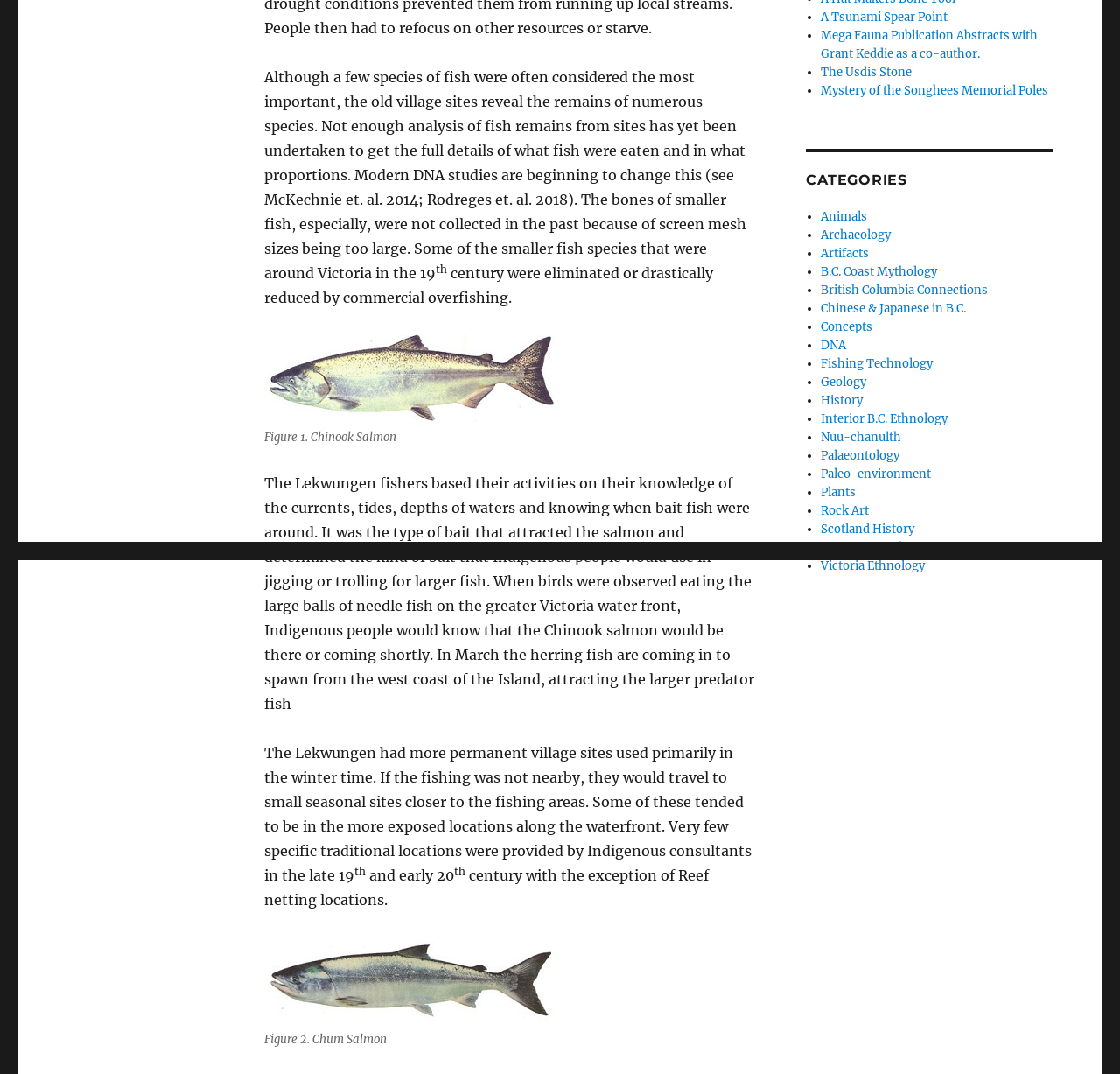Provide the bounding box coordinates of the HTML element this sentence describes: "A Tsunami Spear Point". The bounding box coordinates consist of four float numbers between 0 and 1, i.e., [left, top, right, bottom].

[0.733, 0.009, 0.846, 0.023]